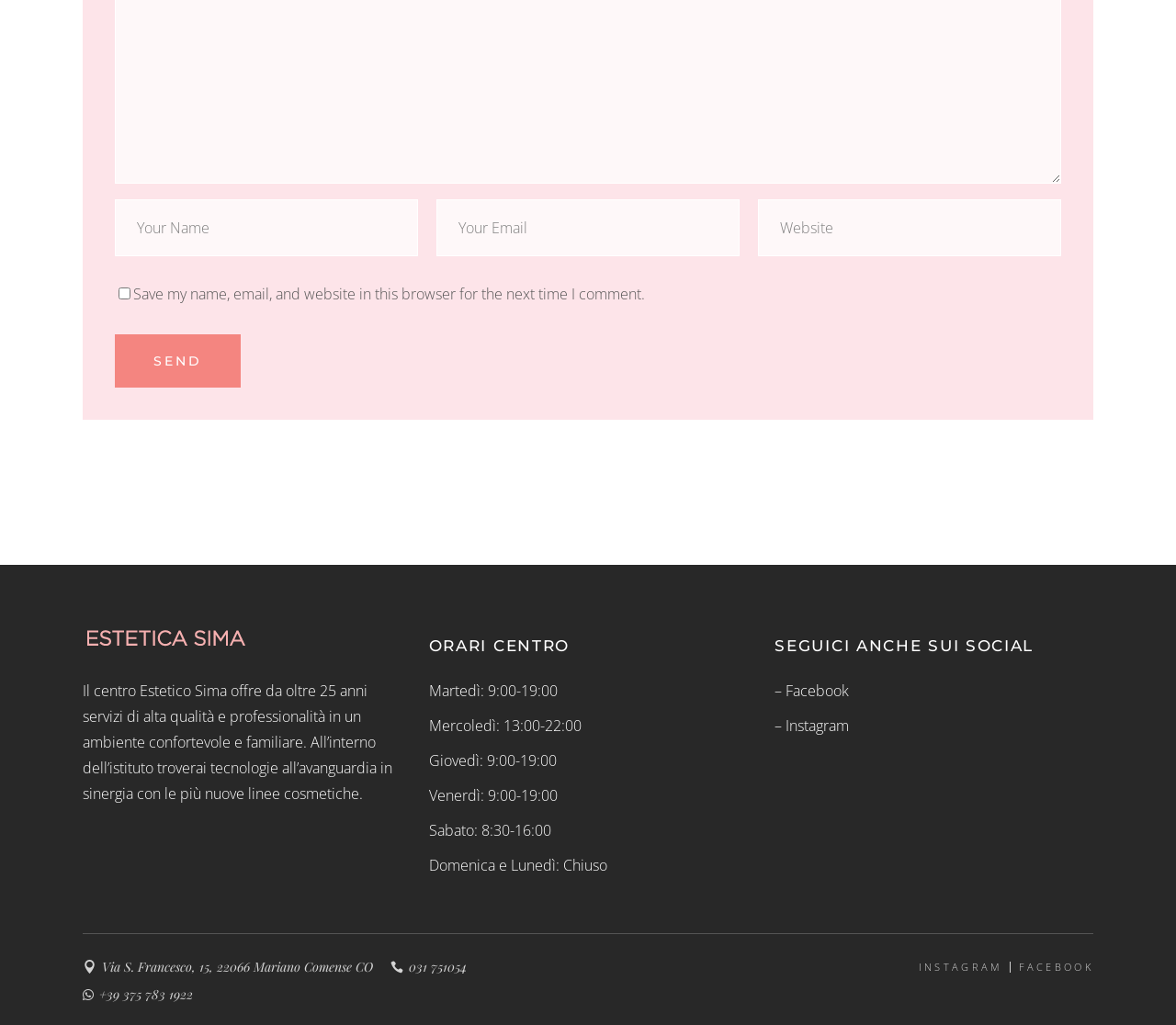Can you save your name and email on this webpage?
Based on the screenshot, give a detailed explanation to answer the question.

There is a checkbox labeled 'Save my name, email, and website in this browser for the next time I comment.' which allows users to save their information for future comments.